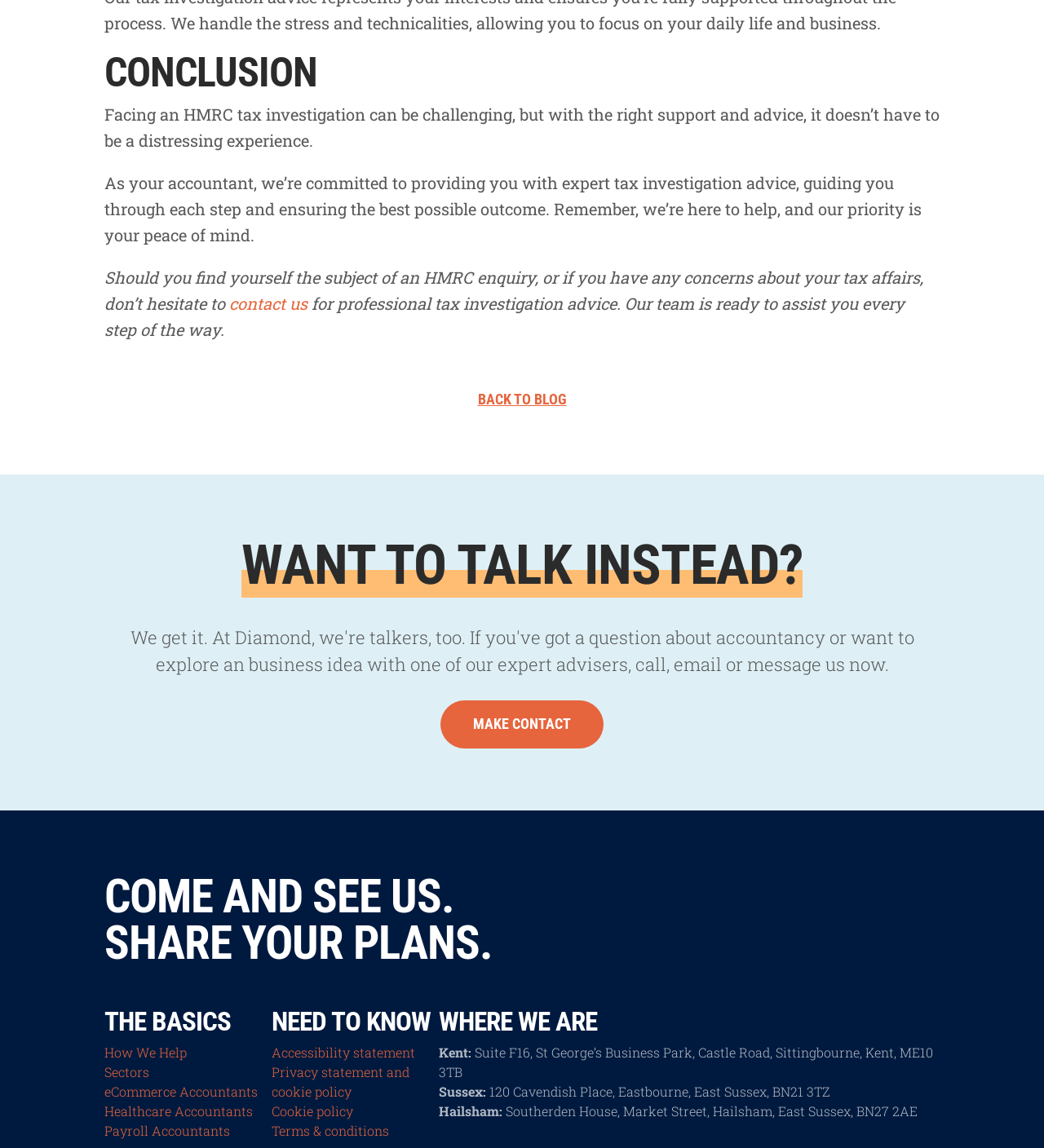What is the accountant's priority?
Based on the image, answer the question with as much detail as possible.

According to the StaticText element with the text 'As your accountant, we’re committed to providing you with expert tax investigation advice, guiding you through each step and ensuring the best possible outcome. Remember, we’re here to help, and our priority is your peace of mind.', the accountant's priority is the client's peace of mind.